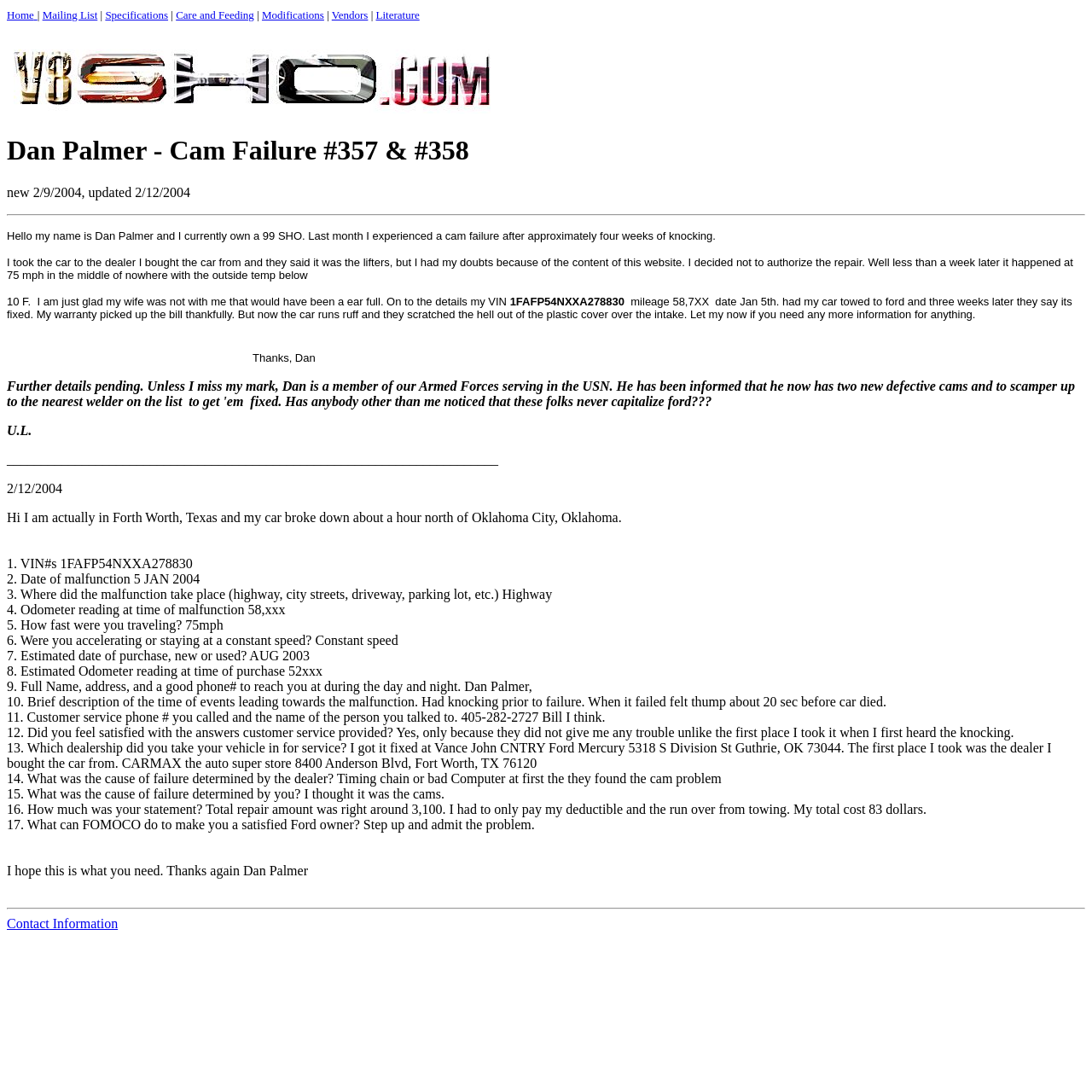Look at the image and write a detailed answer to the question: 
What is the author's name?

The author's name is mentioned in the text as 'Hello my name is Dan Palmer and I currently own a 99 SHO.'